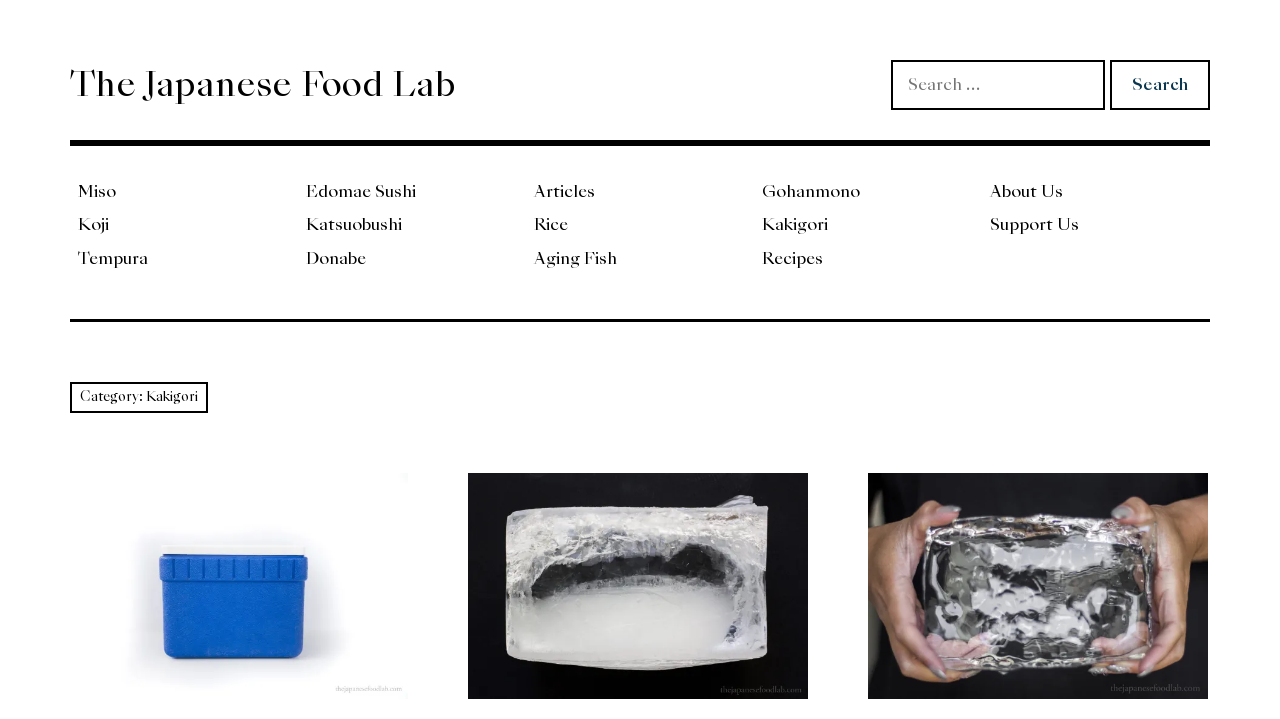Kindly determine the bounding box coordinates for the clickable area to achieve the given instruction: "View articles".

[0.411, 0.245, 0.589, 0.288]